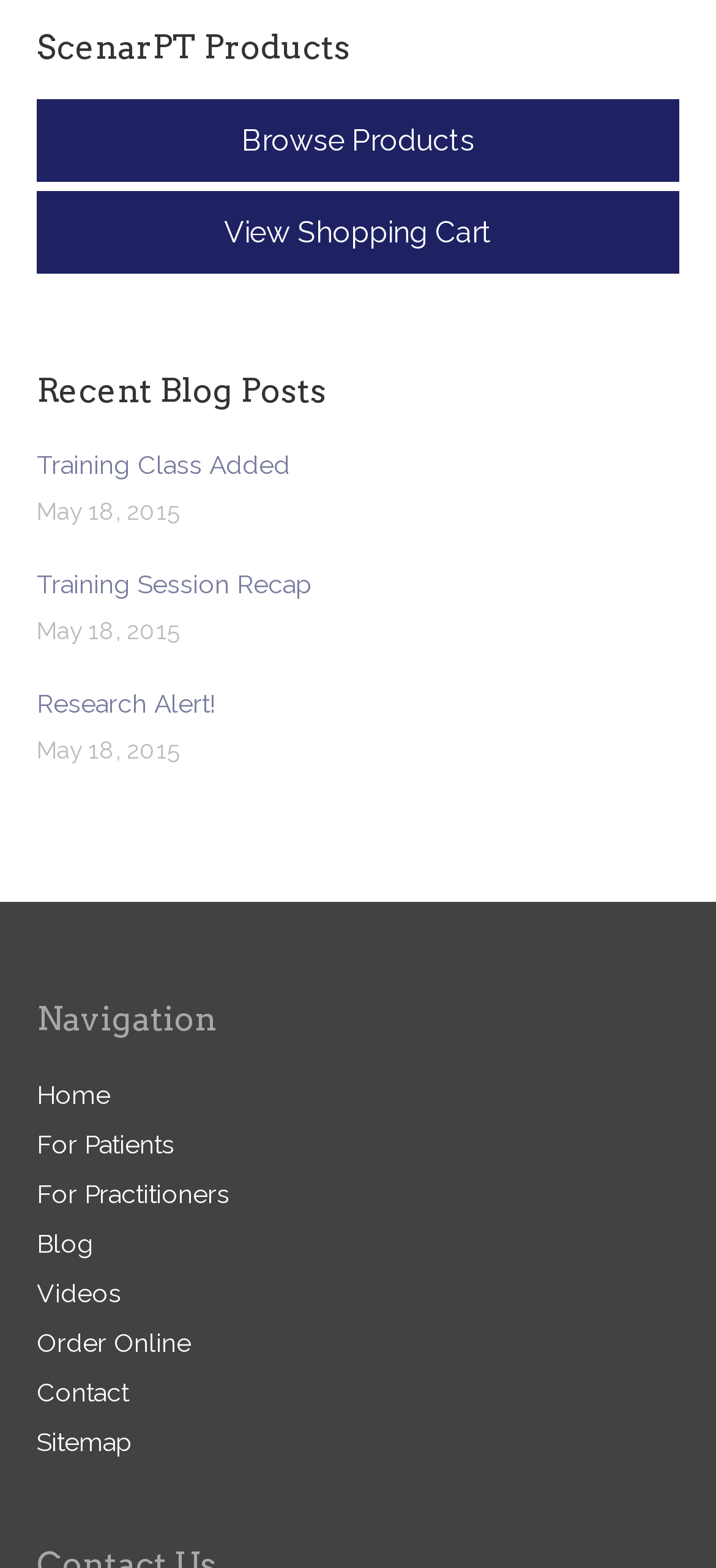Review the image closely and give a comprehensive answer to the question: What is the purpose of the 'Order Online' link?

The 'Order Online' link is likely intended for users to purchase products from the website, as it is placed in the navigation section alongside other links related to the website's content and functionality.